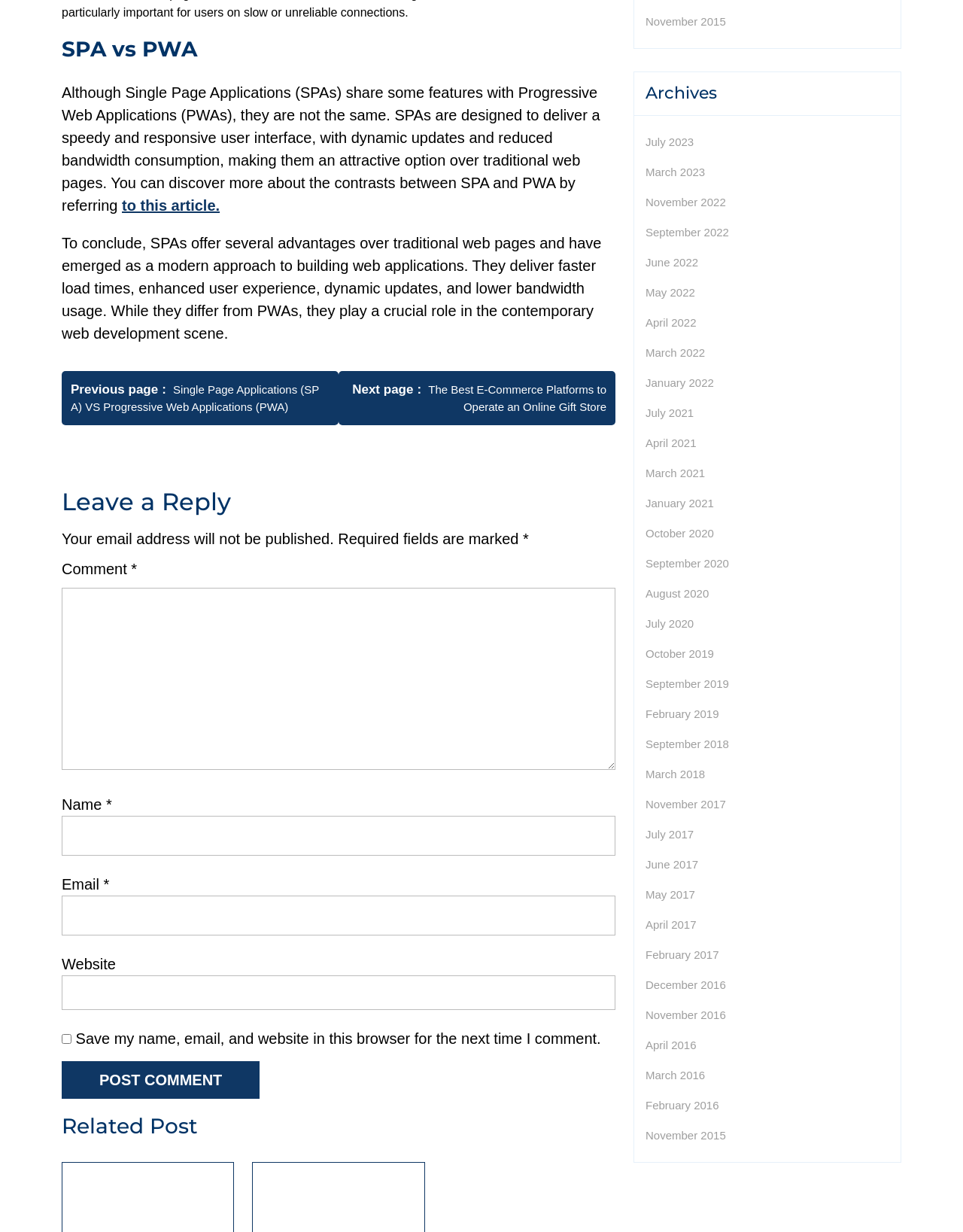Can you identify the bounding box coordinates of the clickable region needed to carry out this instruction: 'visit love page'? The coordinates should be four float numbers within the range of 0 to 1, stated as [left, top, right, bottom].

None